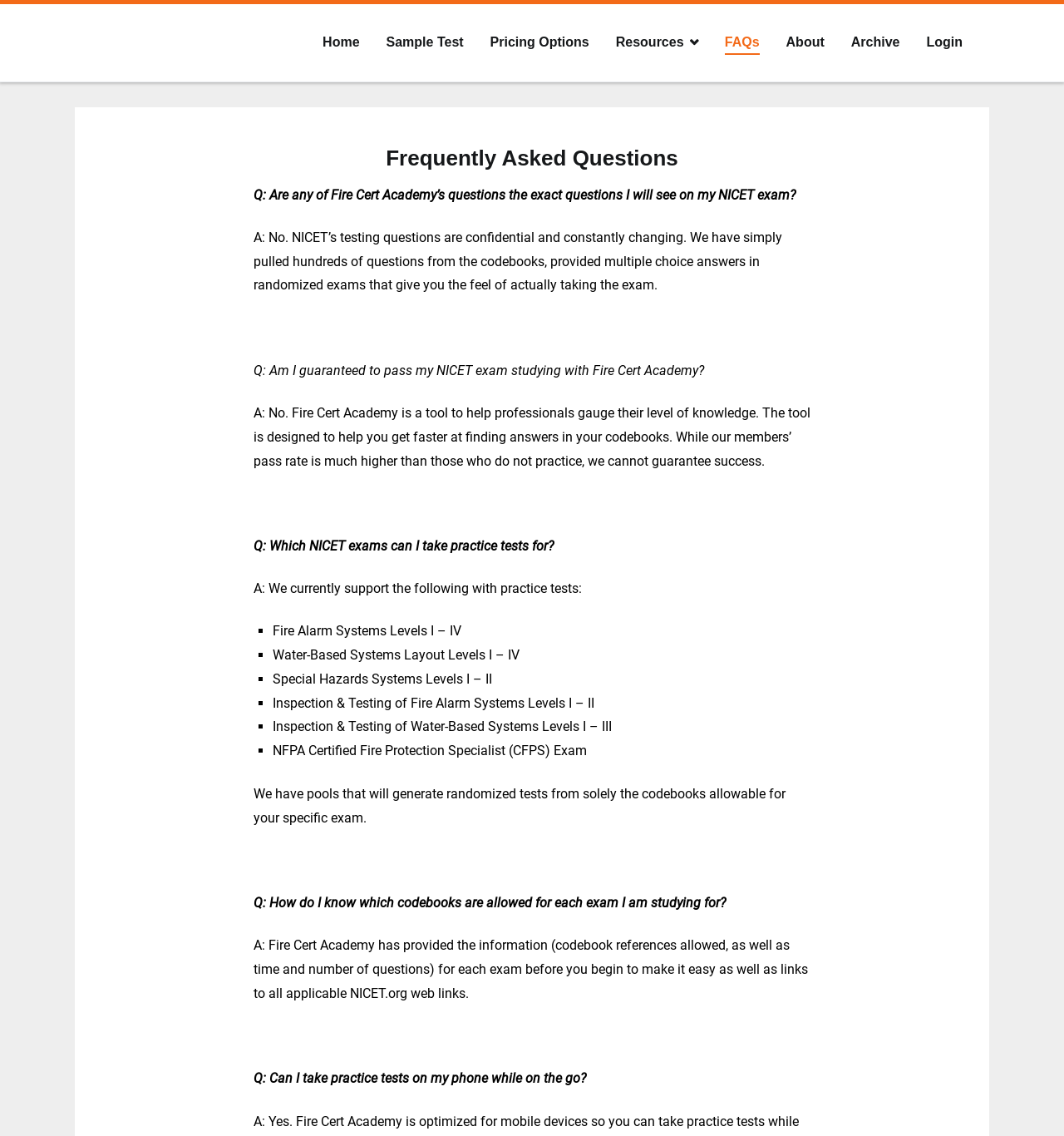What is the name of the academy that provides NICET exam practice tests?
Provide a short answer using one word or a brief phrase based on the image.

Fire Cert Academy